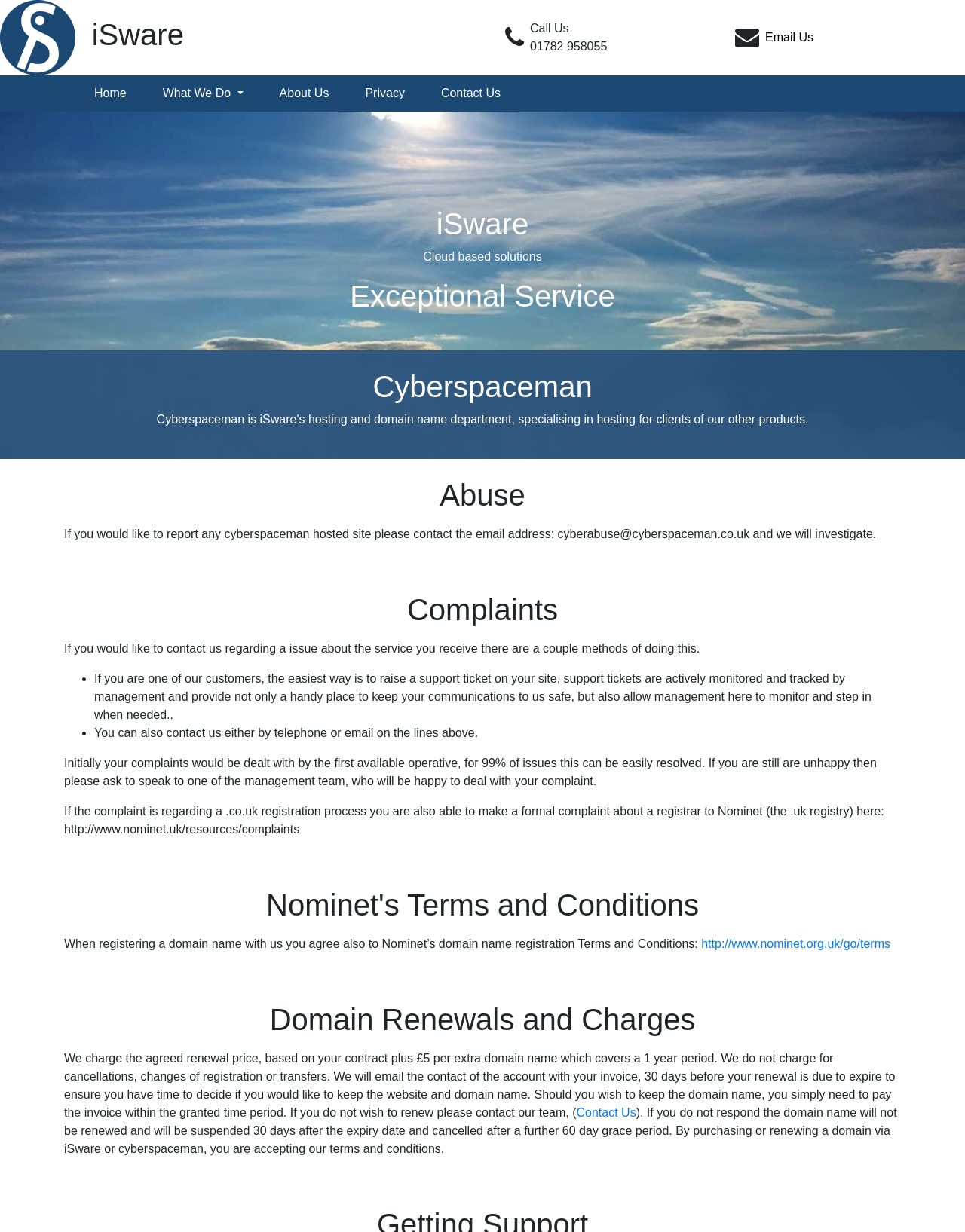Identify the bounding box of the UI element that matches this description: "What We Do".

[0.15, 0.066, 0.271, 0.086]